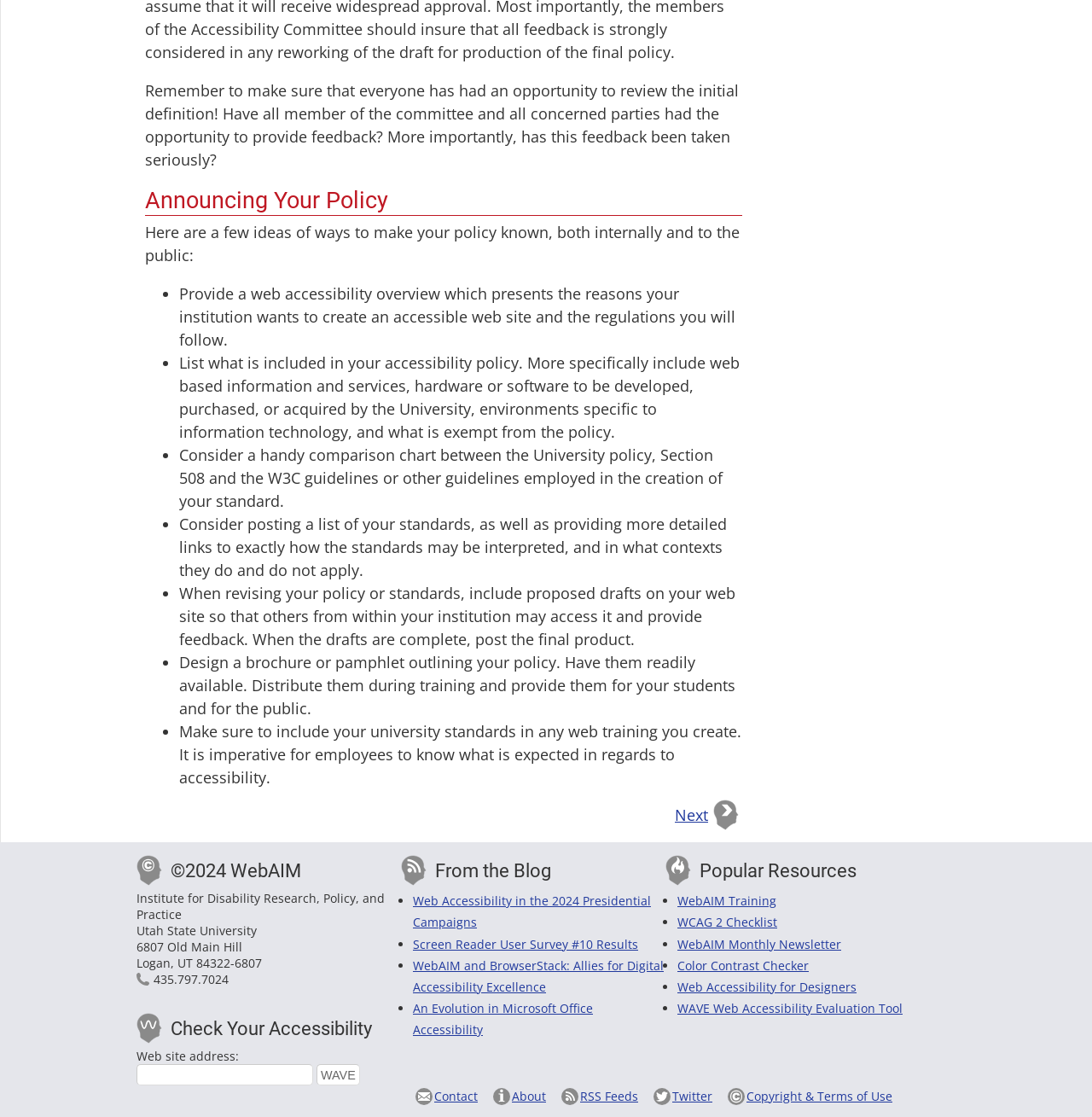Find the bounding box coordinates of the element's region that should be clicked in order to follow the given instruction: "Click the 'WAVE' button". The coordinates should consist of four float numbers between 0 and 1, i.e., [left, top, right, bottom].

[0.29, 0.953, 0.33, 0.972]